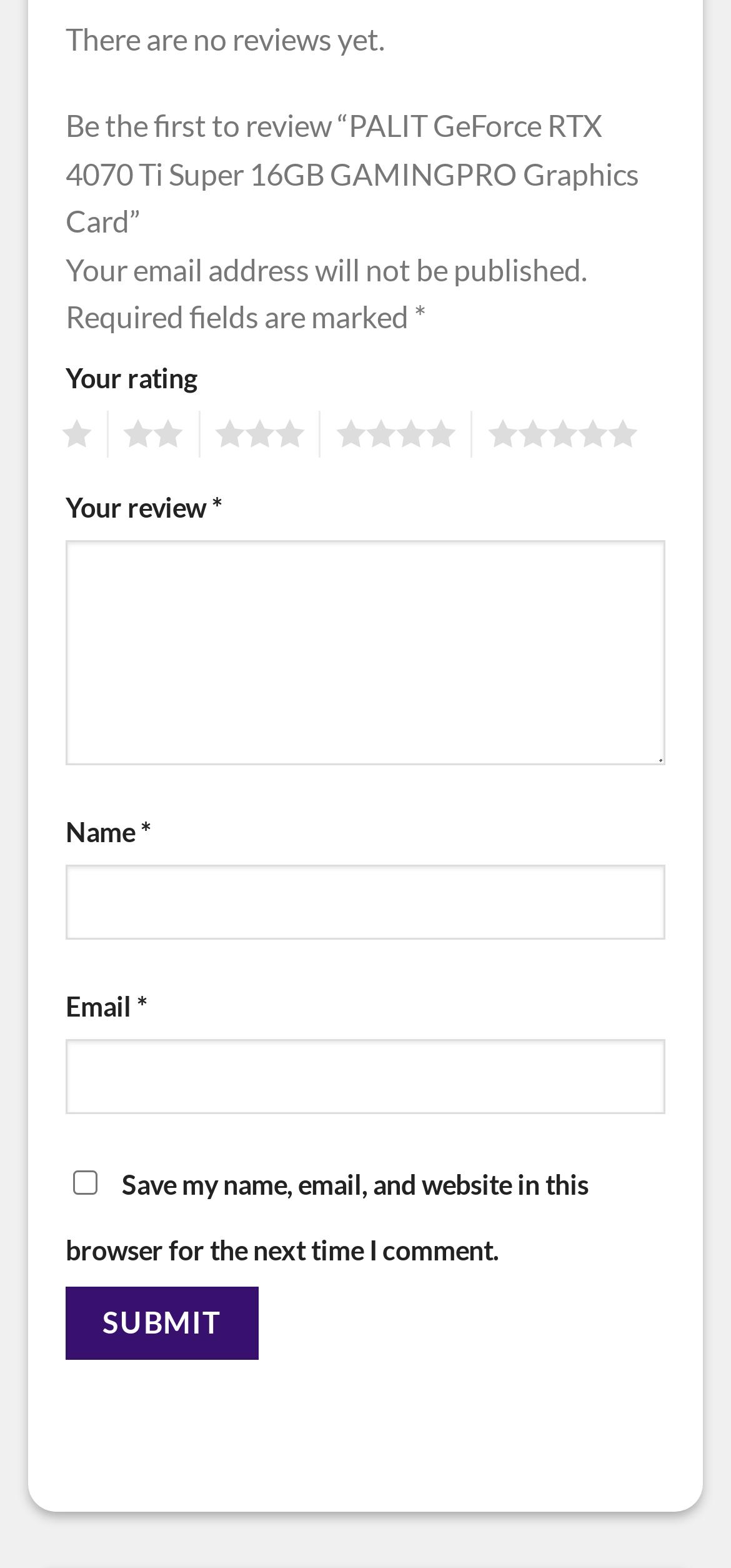Find the bounding box coordinates for the element that must be clicked to complete the instruction: "Enter your name". The coordinates should be four float numbers between 0 and 1, indicated as [left, top, right, bottom].

[0.09, 0.551, 0.91, 0.599]